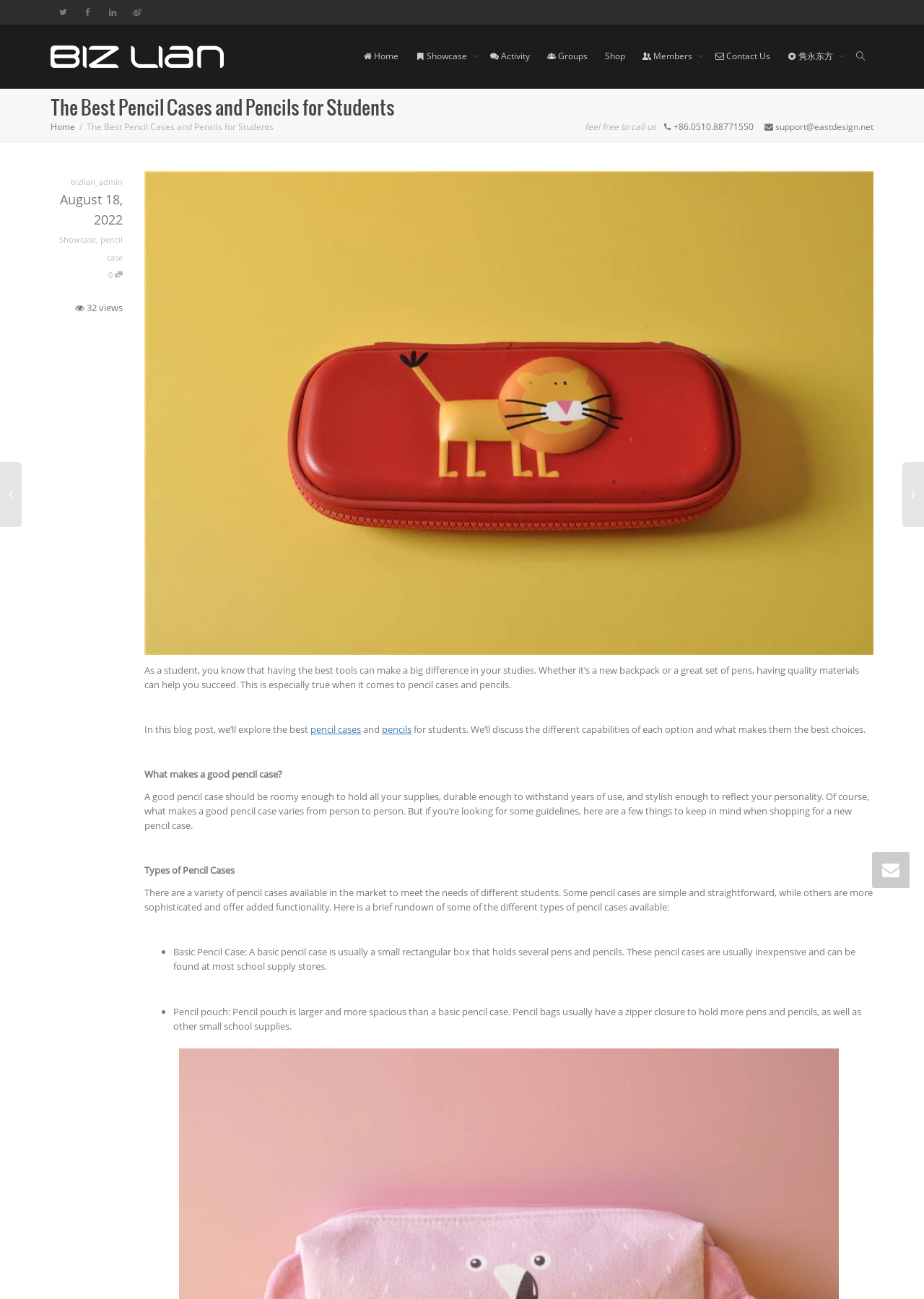Provide the bounding box for the UI element matching this description: "隽永东方".

[0.852, 0.019, 0.908, 0.068]